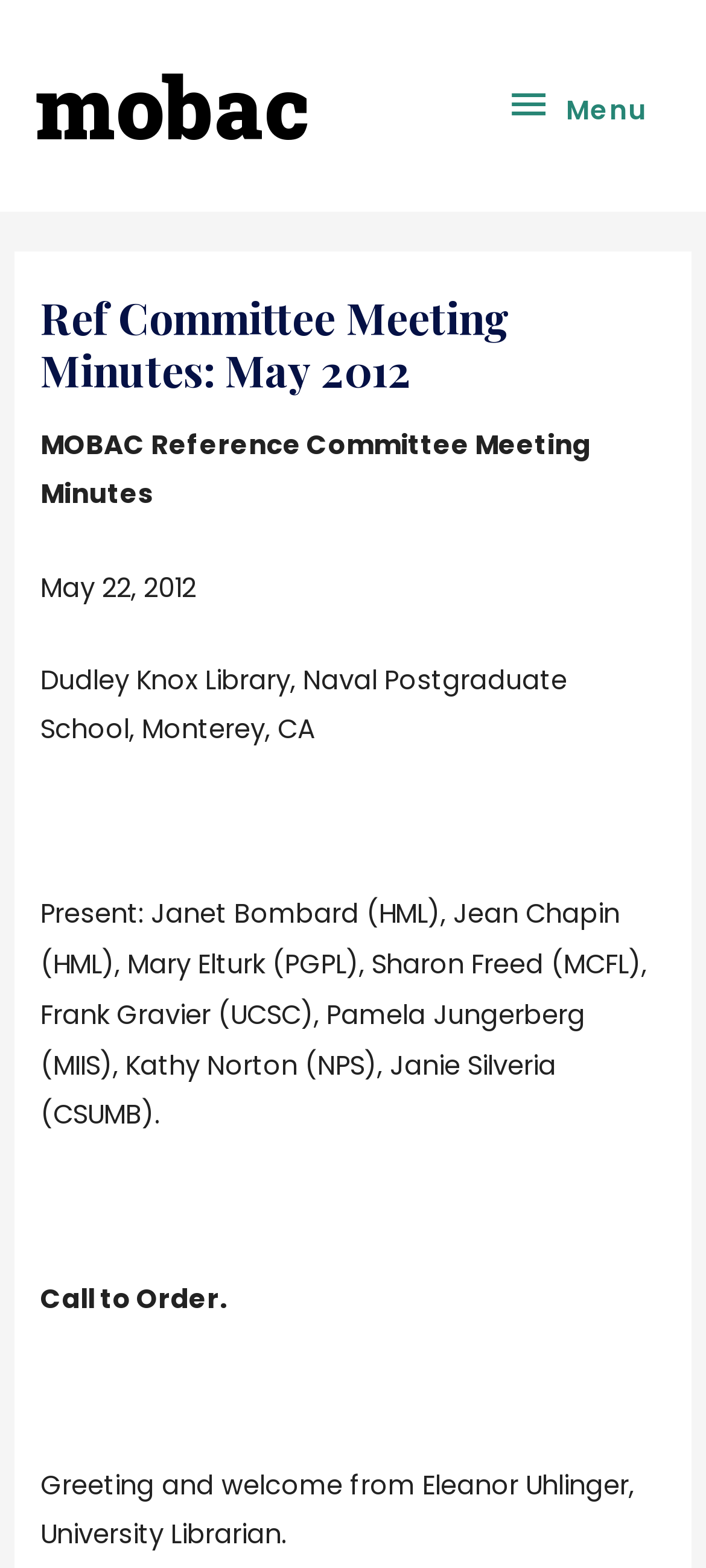From the webpage screenshot, identify the region described by Menu Menu. Provide the bounding box coordinates as (top-left x, top-left y, bottom-right x, bottom-right y), with each value being a floating point number between 0 and 1.

[0.685, 0.038, 0.949, 0.098]